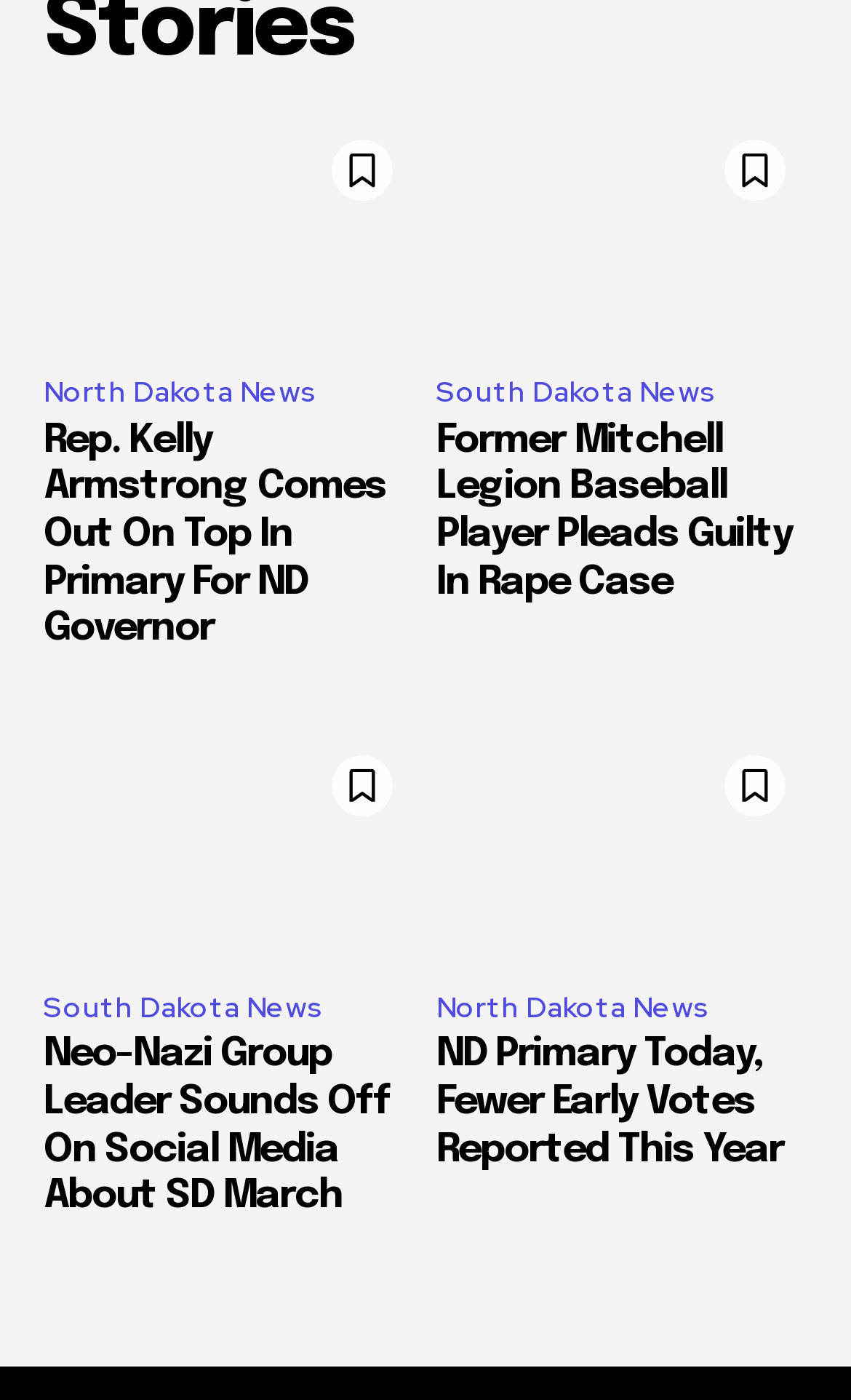Determine the bounding box coordinates for the area you should click to complete the following instruction: "Explore South Dakota news".

[0.513, 0.264, 0.856, 0.299]